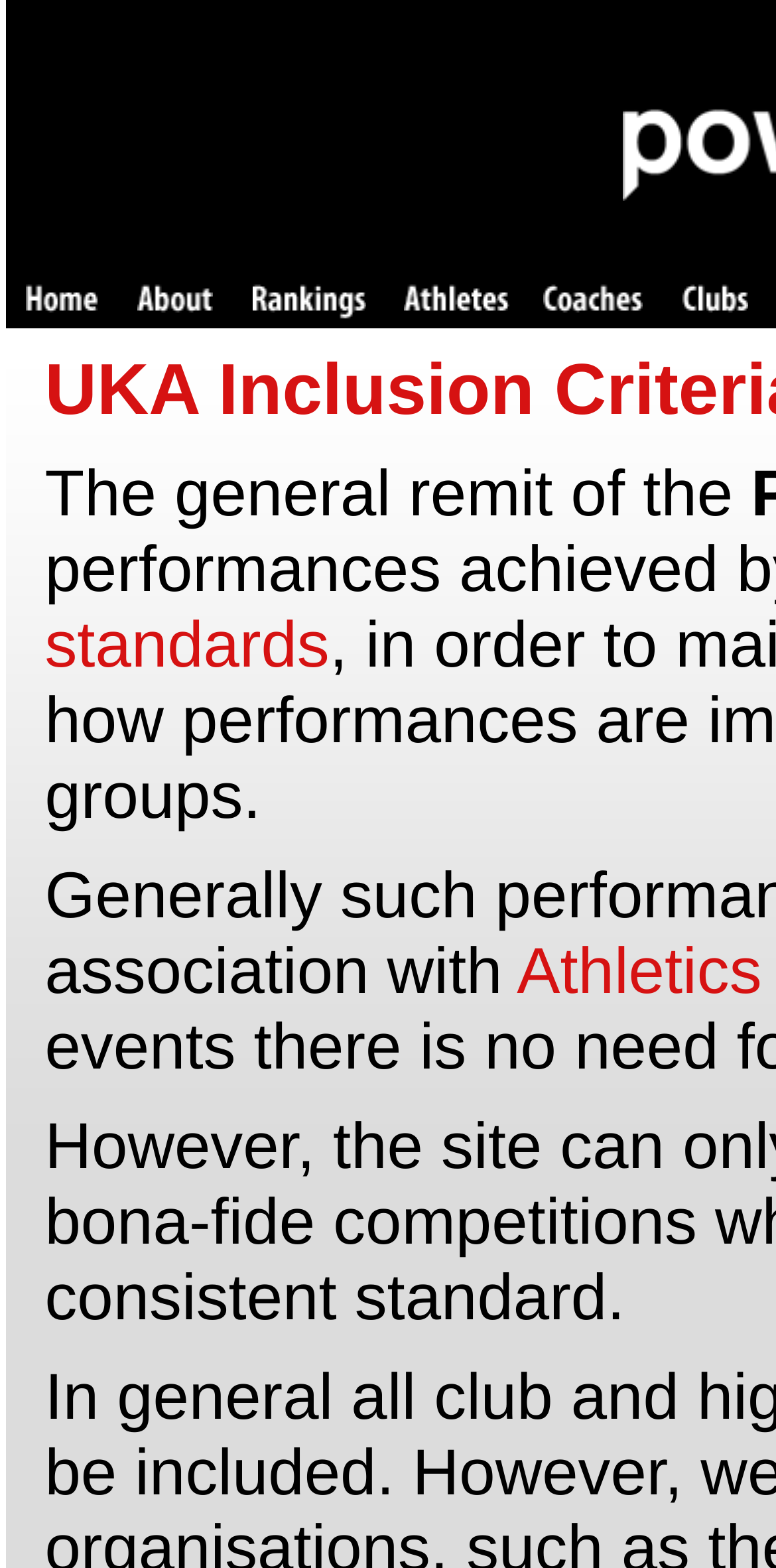How many elements are directly under the root element?
Respond to the question with a single word or phrase according to the image.

7